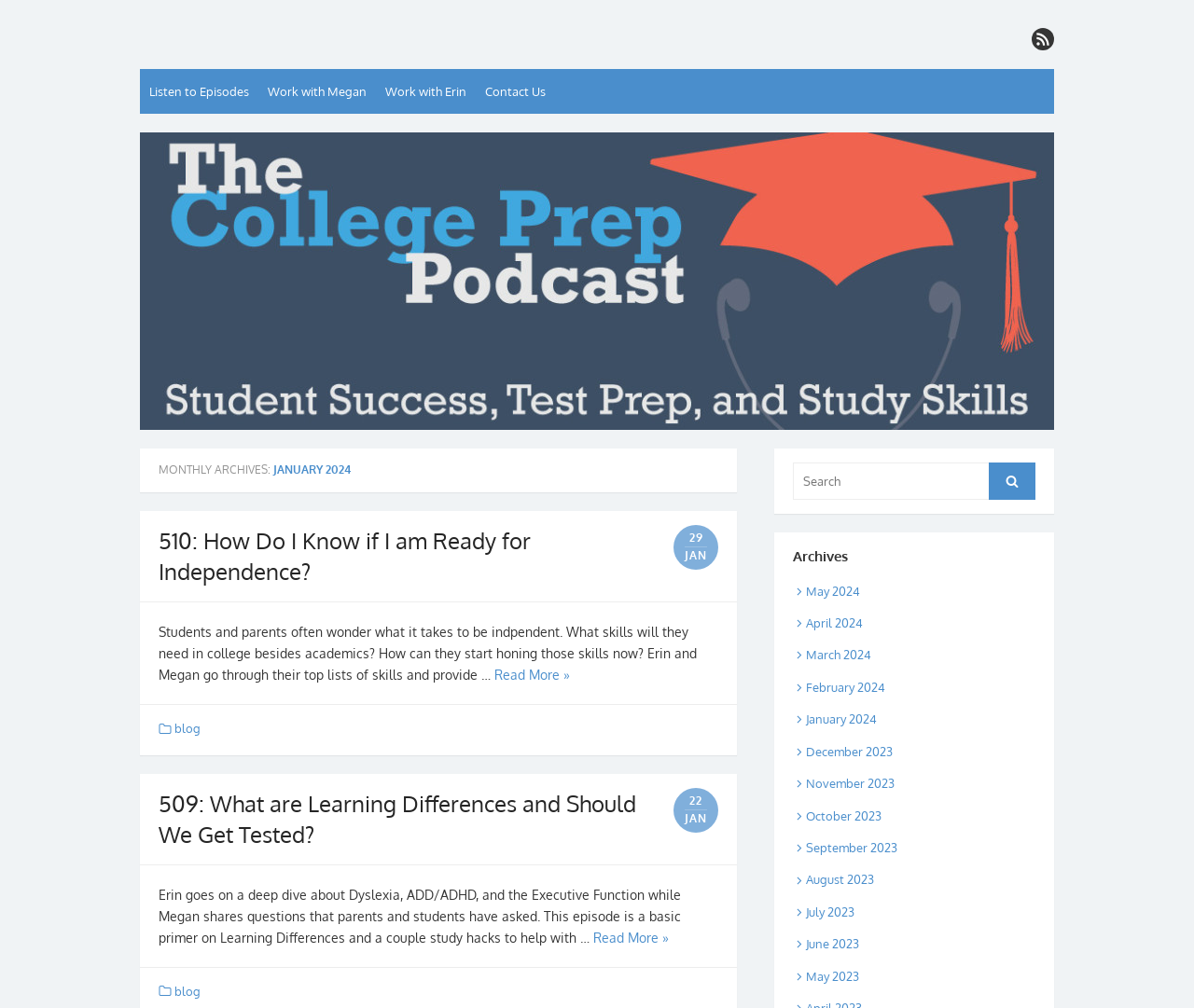Answer this question in one word or a short phrase: What is the purpose of the search box?

To search the blog